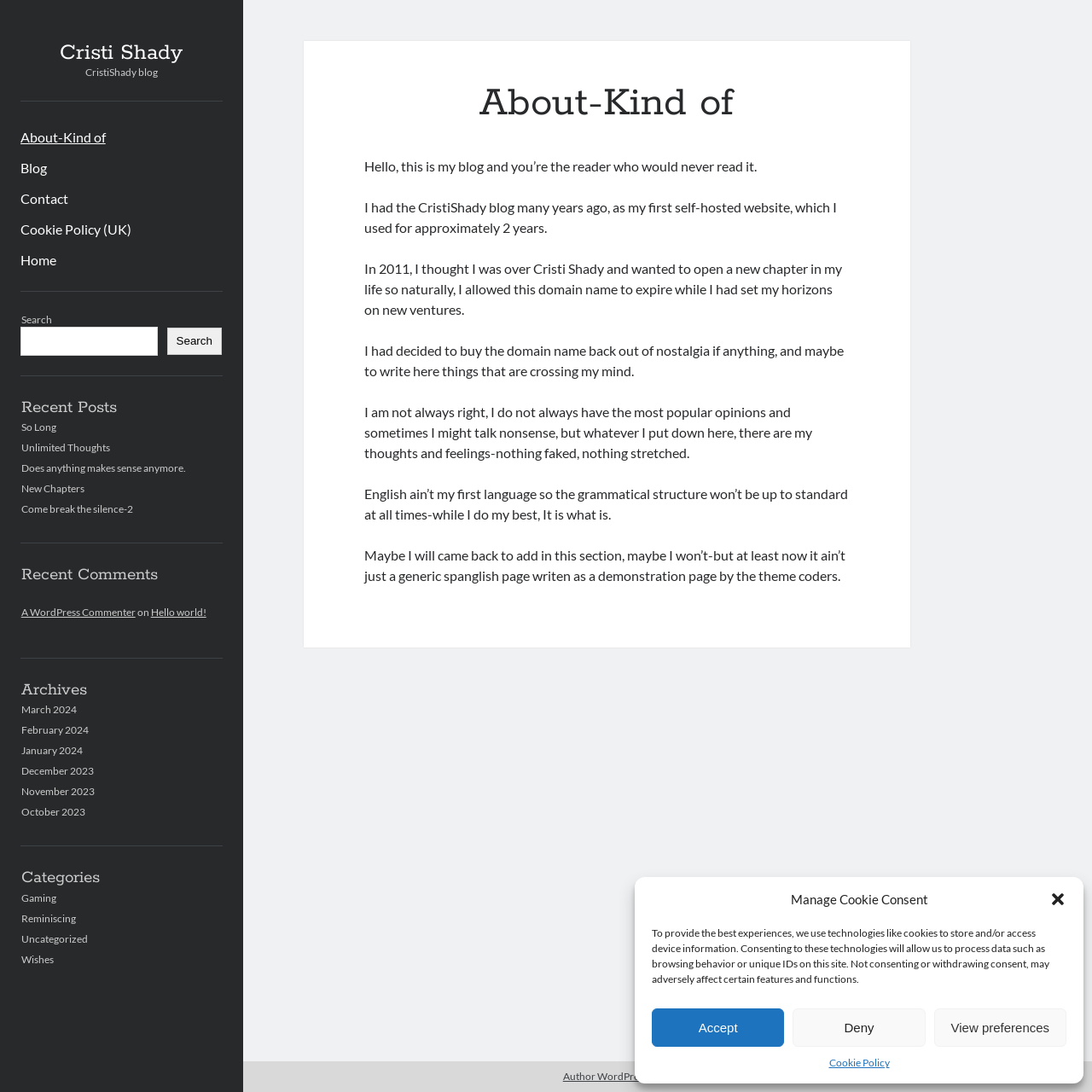Can you specify the bounding box coordinates of the area that needs to be clicked to fulfill the following instruction: "Read the blog post 'So Long'"?

[0.019, 0.385, 0.051, 0.397]